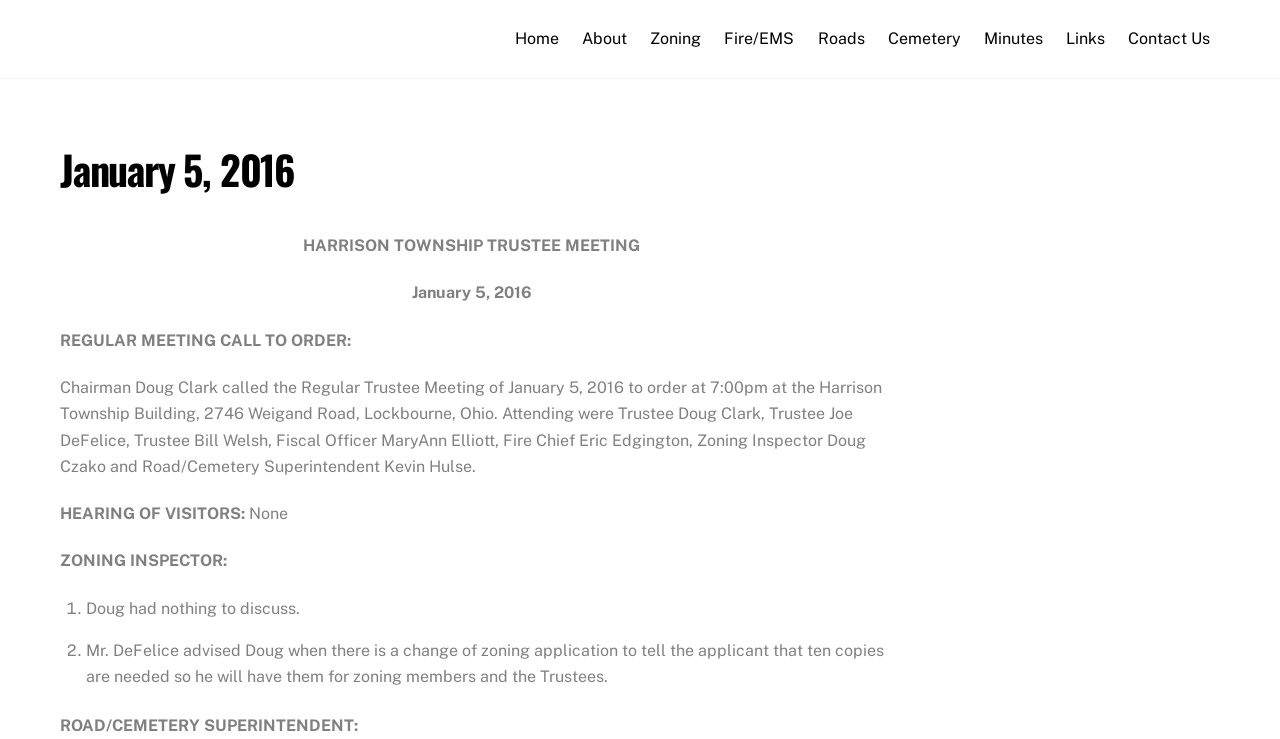Please identify and generate the text content of the webpage's main heading.

January 5, 2016